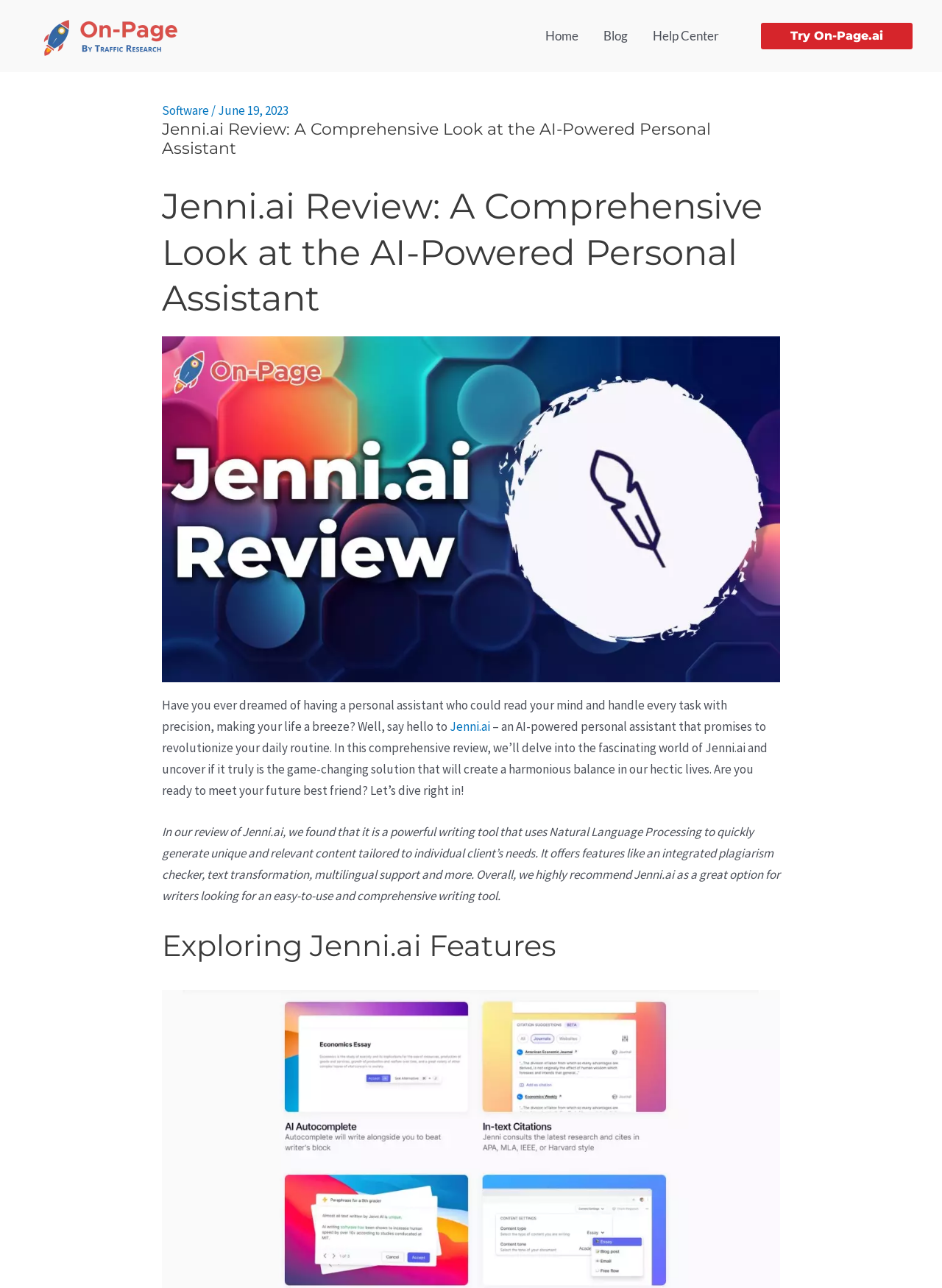Use a single word or phrase to answer this question: 
What is the purpose of Jenni.ai?

To revolutionize daily routine